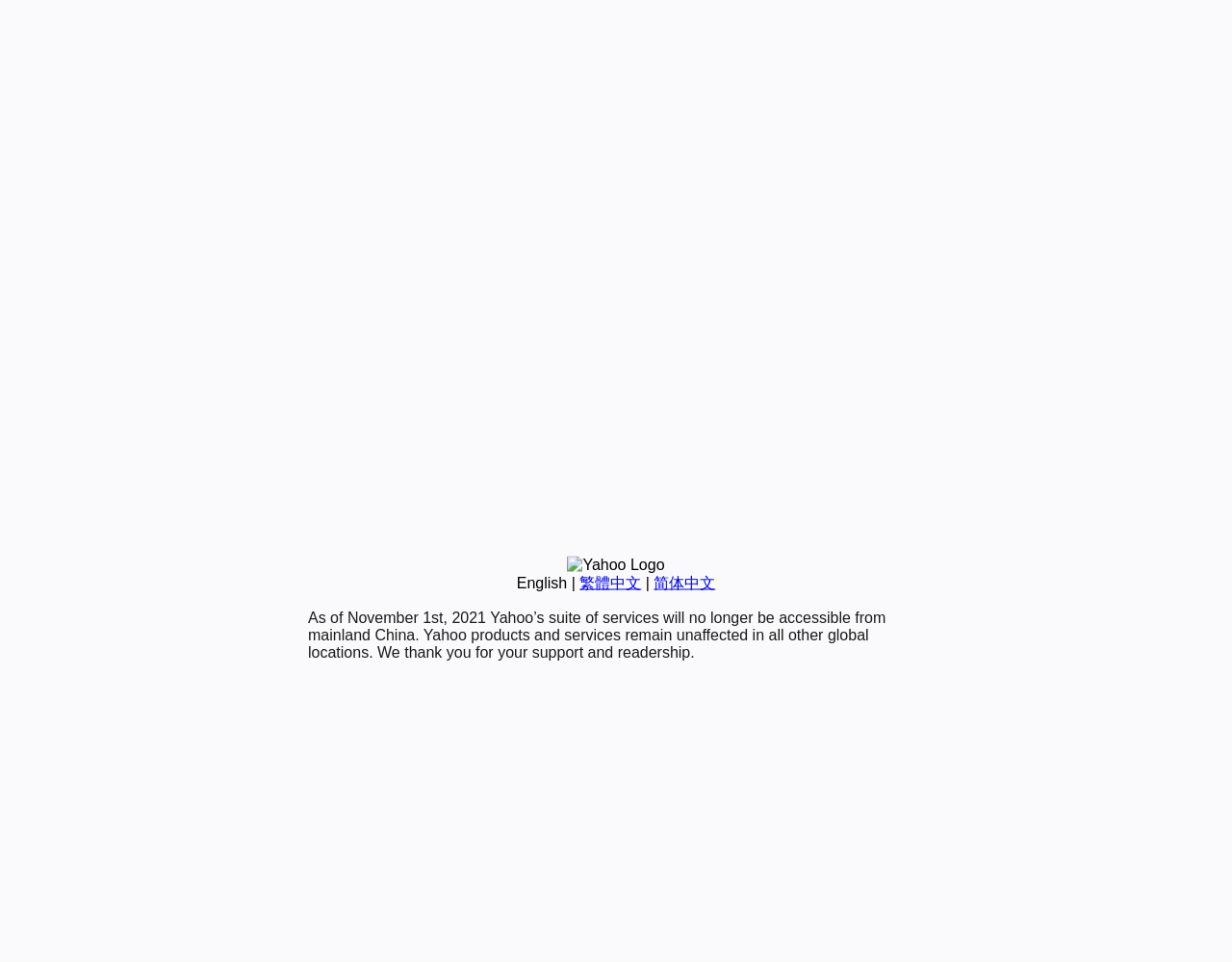Given the element description "繁體中文" in the screenshot, predict the bounding box coordinates of that UI element.

[0.47, 0.597, 0.52, 0.614]